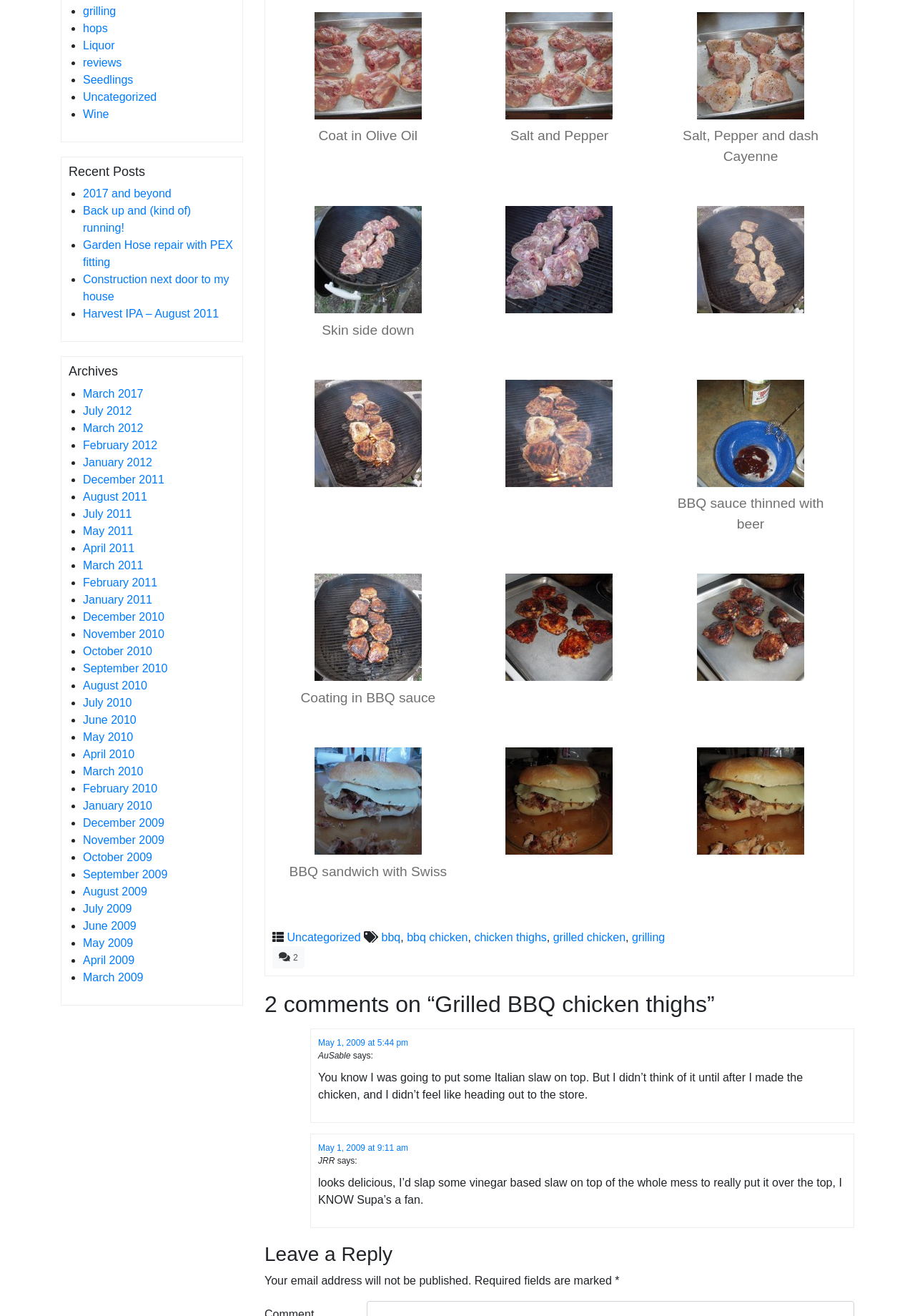Determine the bounding box coordinates for the clickable element to execute this instruction: "Search for articles". Provide the coordinates as four float numbers between 0 and 1, i.e., [left, top, right, bottom].

None